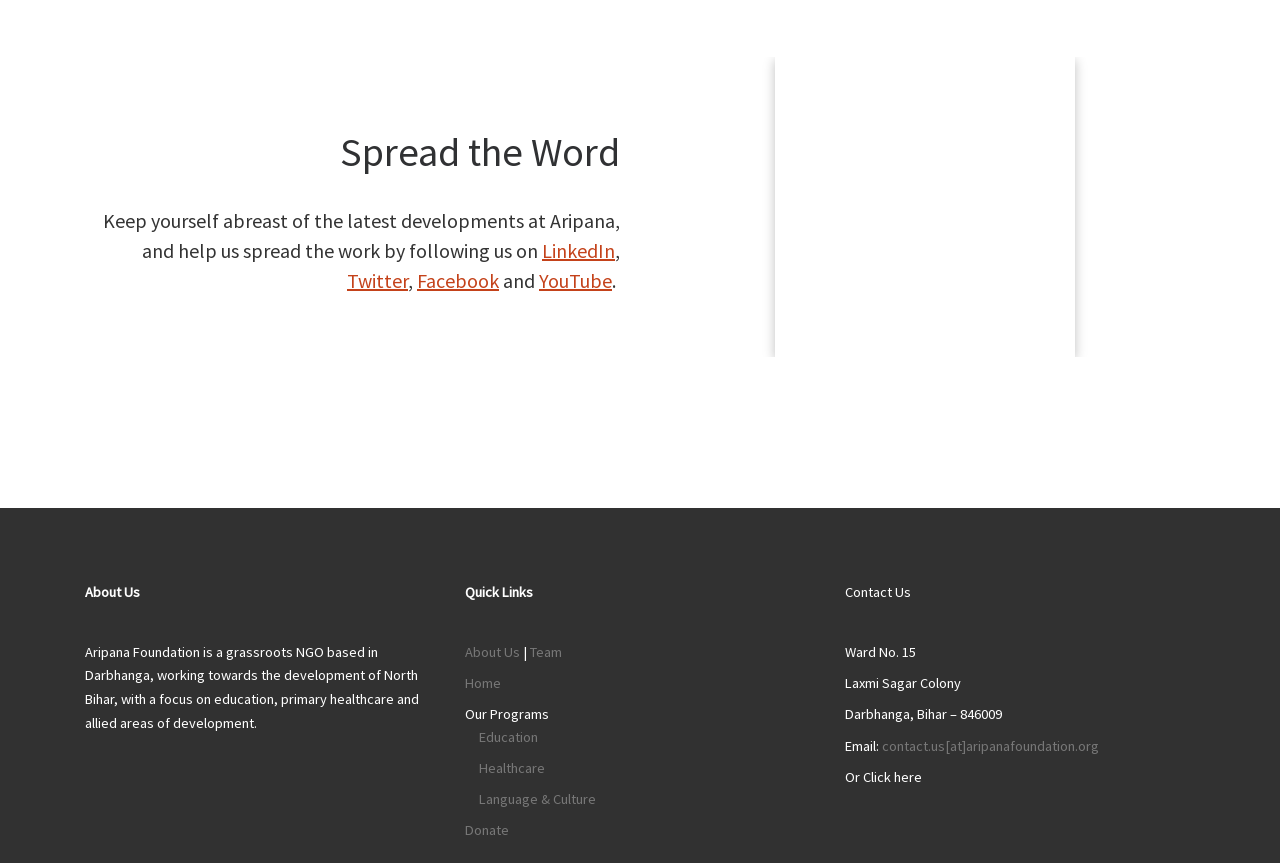Can you determine the bounding box coordinates of the area that needs to be clicked to fulfill the following instruction: "Read about Aripana's team"?

[0.414, 0.745, 0.439, 0.765]